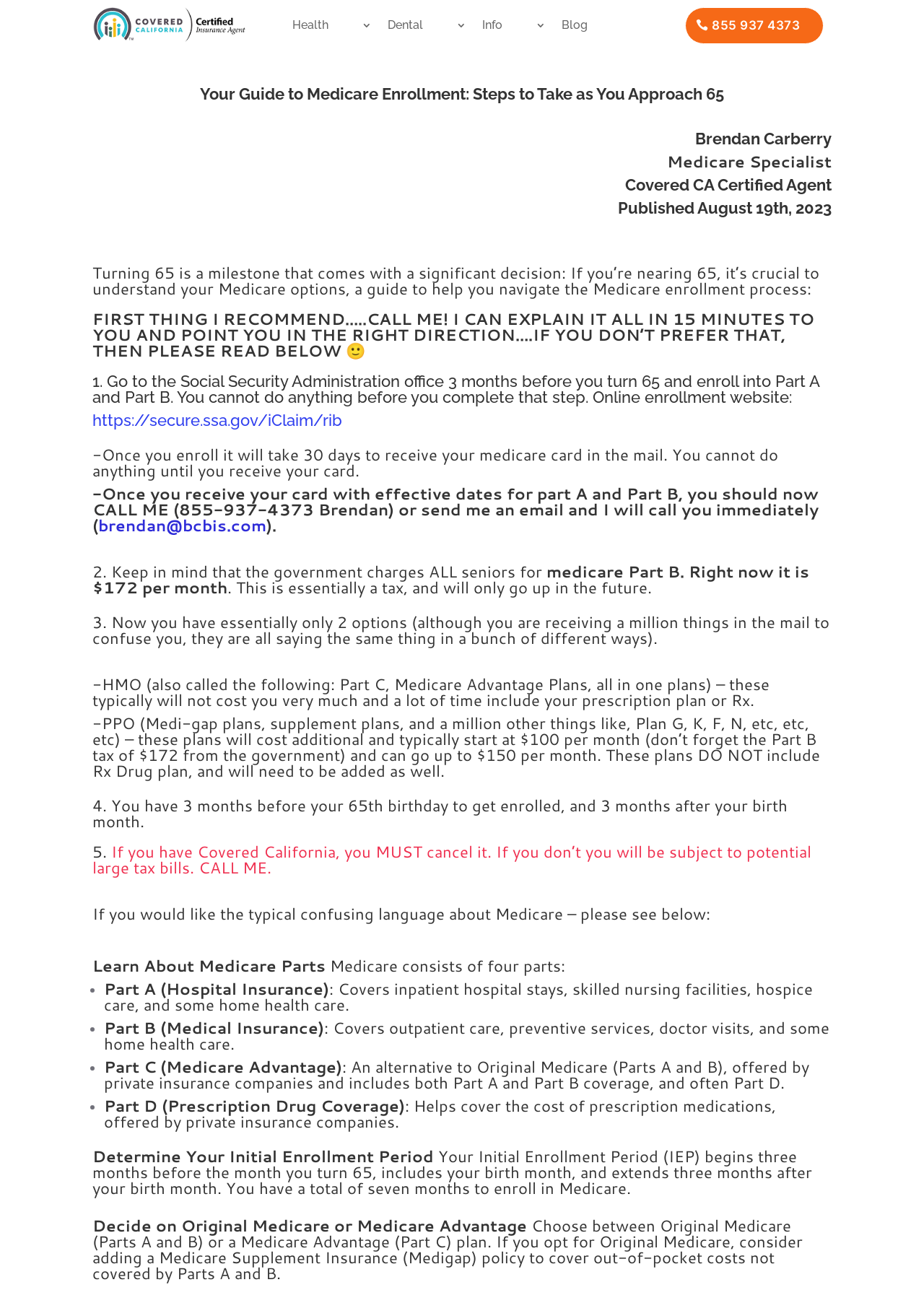Provide the bounding box coordinates, formatted as (top-left x, top-left y, bottom-right x, bottom-right y), with all values being floating point numbers between 0 and 1. Identify the bounding box of the UI element that matches the description: 855 937 4373

[0.741, 0.006, 0.892, 0.034]